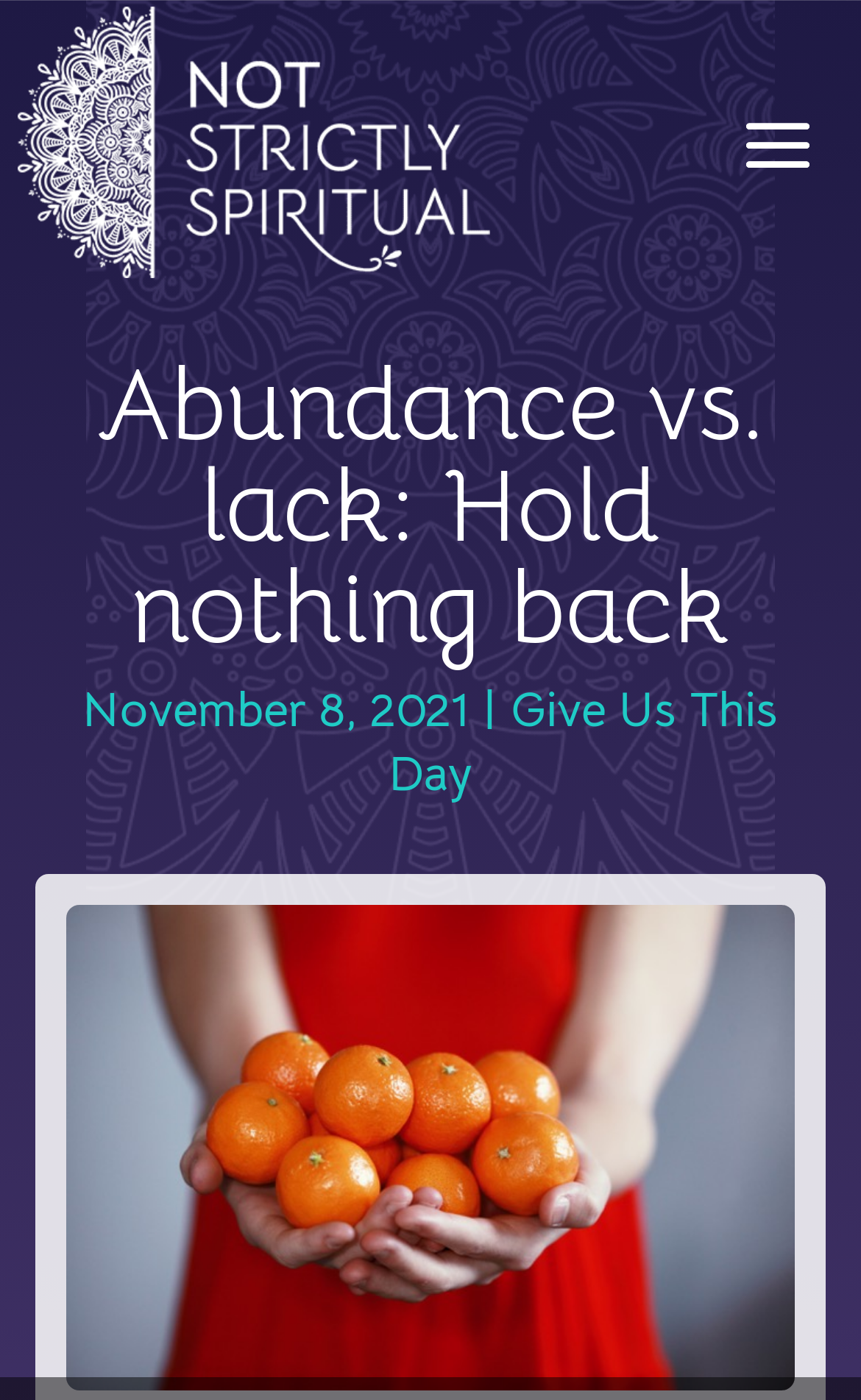What is the date of the article?
Can you provide an in-depth and detailed response to the question?

I found the date of the article by looking at the text element that says 'November 8, 2021' which is located below the main heading and above the horizontal line.